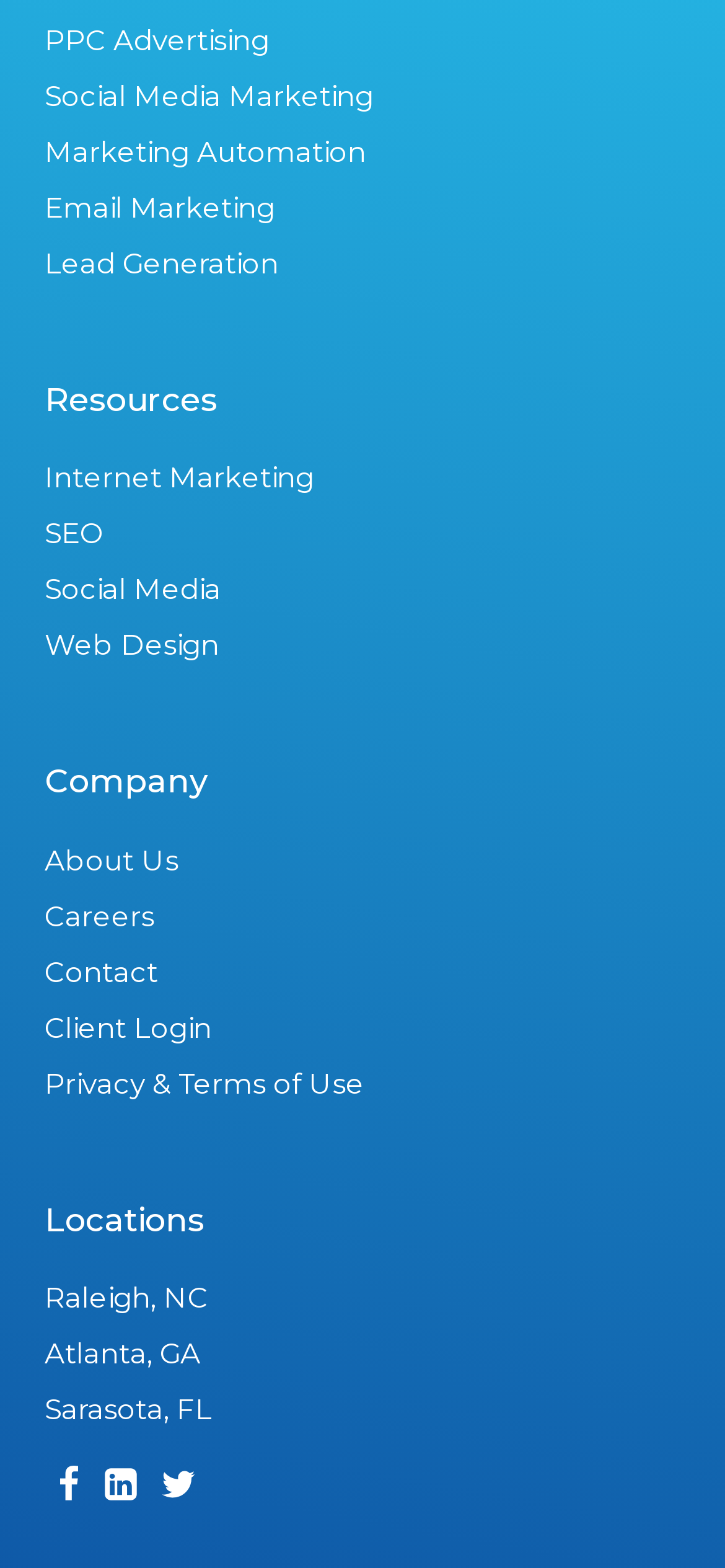What social media platforms are represented by icons?
Look at the image and answer the question using a single word or phrase.

Facebook, LinkedIn, Twitter